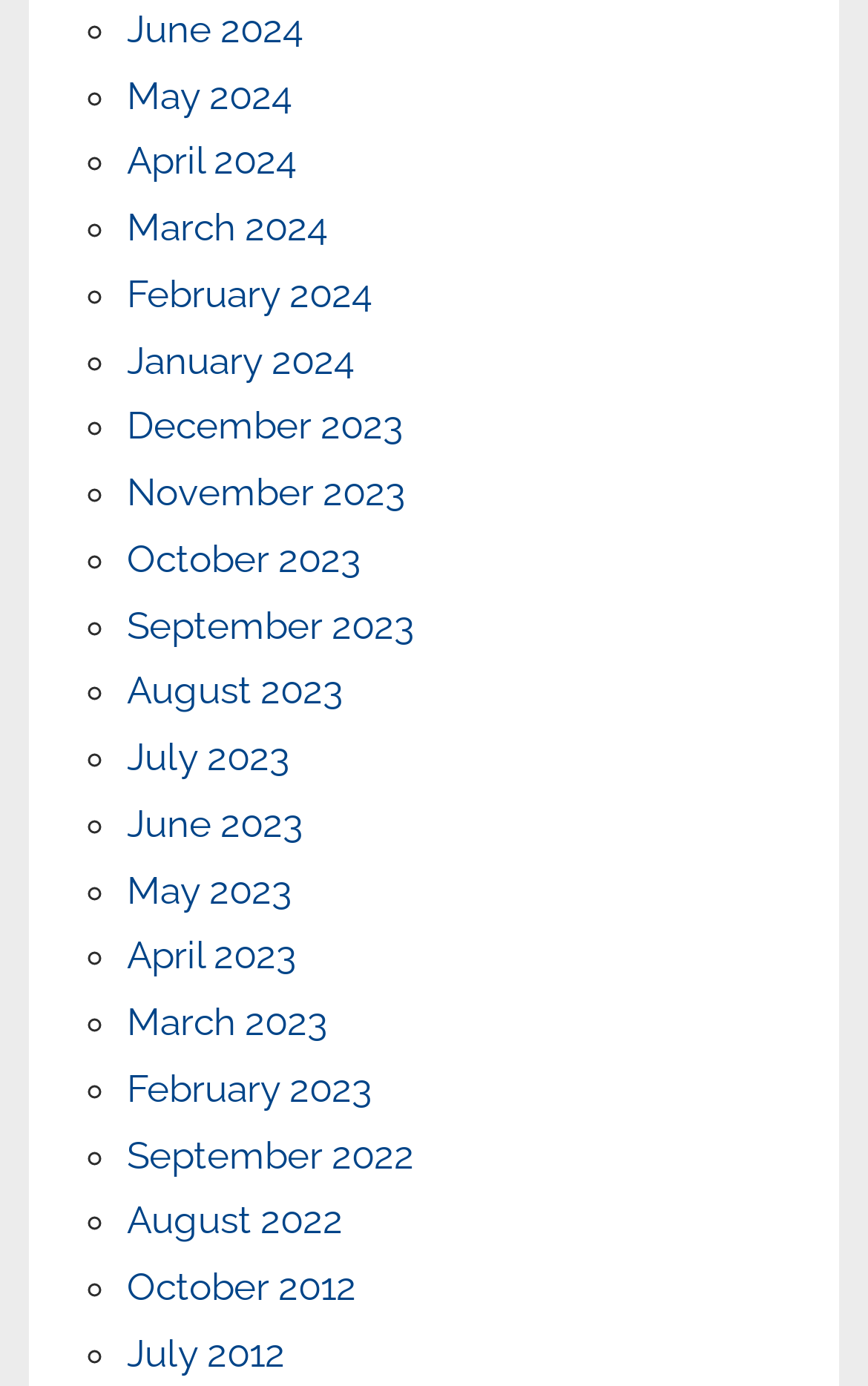Determine the bounding box coordinates of the section to be clicked to follow the instruction: "Browse March 2024". The coordinates should be given as four float numbers between 0 and 1, formatted as [left, top, right, bottom].

[0.146, 0.148, 0.377, 0.18]